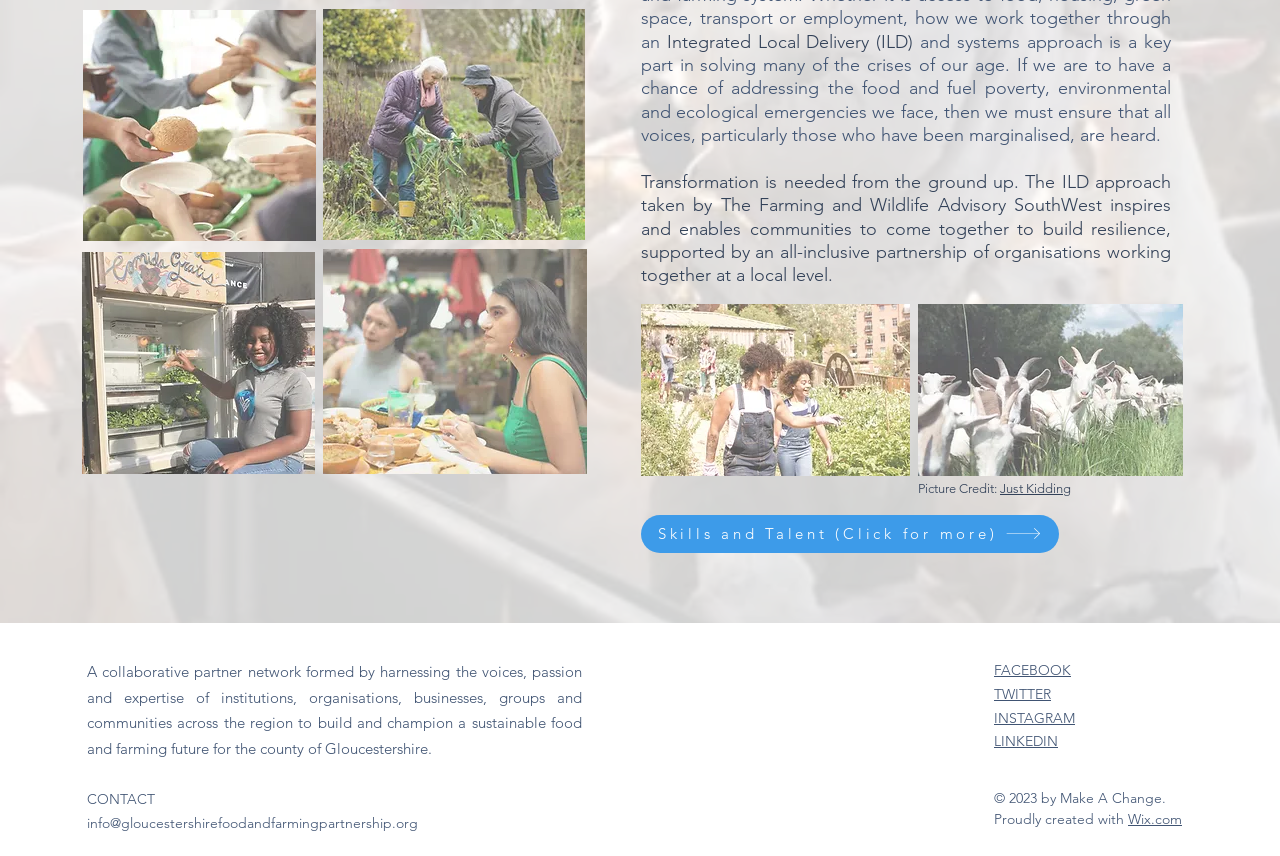Given the element description Services & Agencies, predict the bounding box coordinates for the UI element in the webpage screenshot. The format should be (top-left x, top-left y, bottom-right x, bottom-right y), and the values should be between 0 and 1.

None